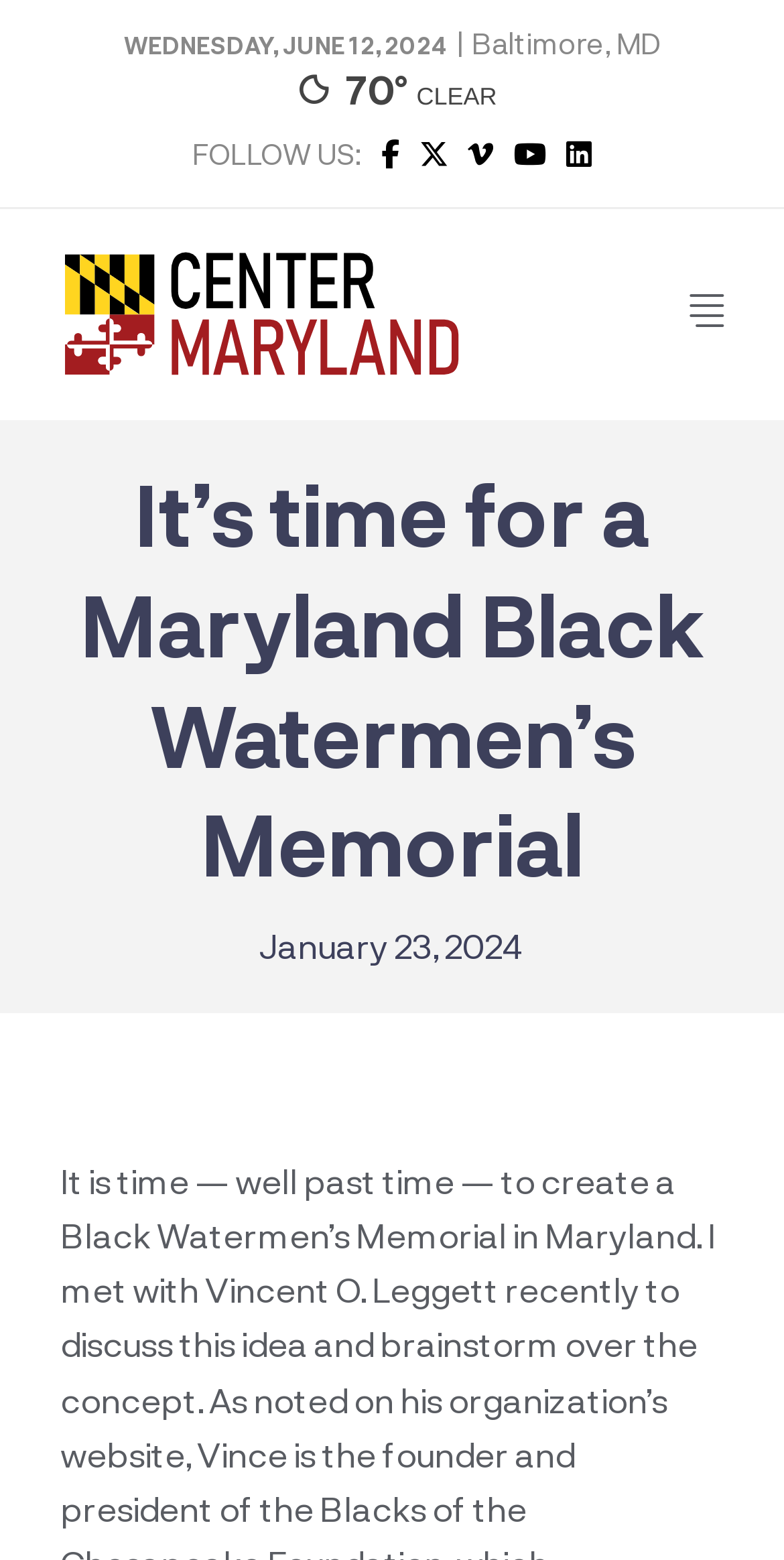Answer this question in one word or a short phrase: What social media platforms can you follow this website on?

Multiple